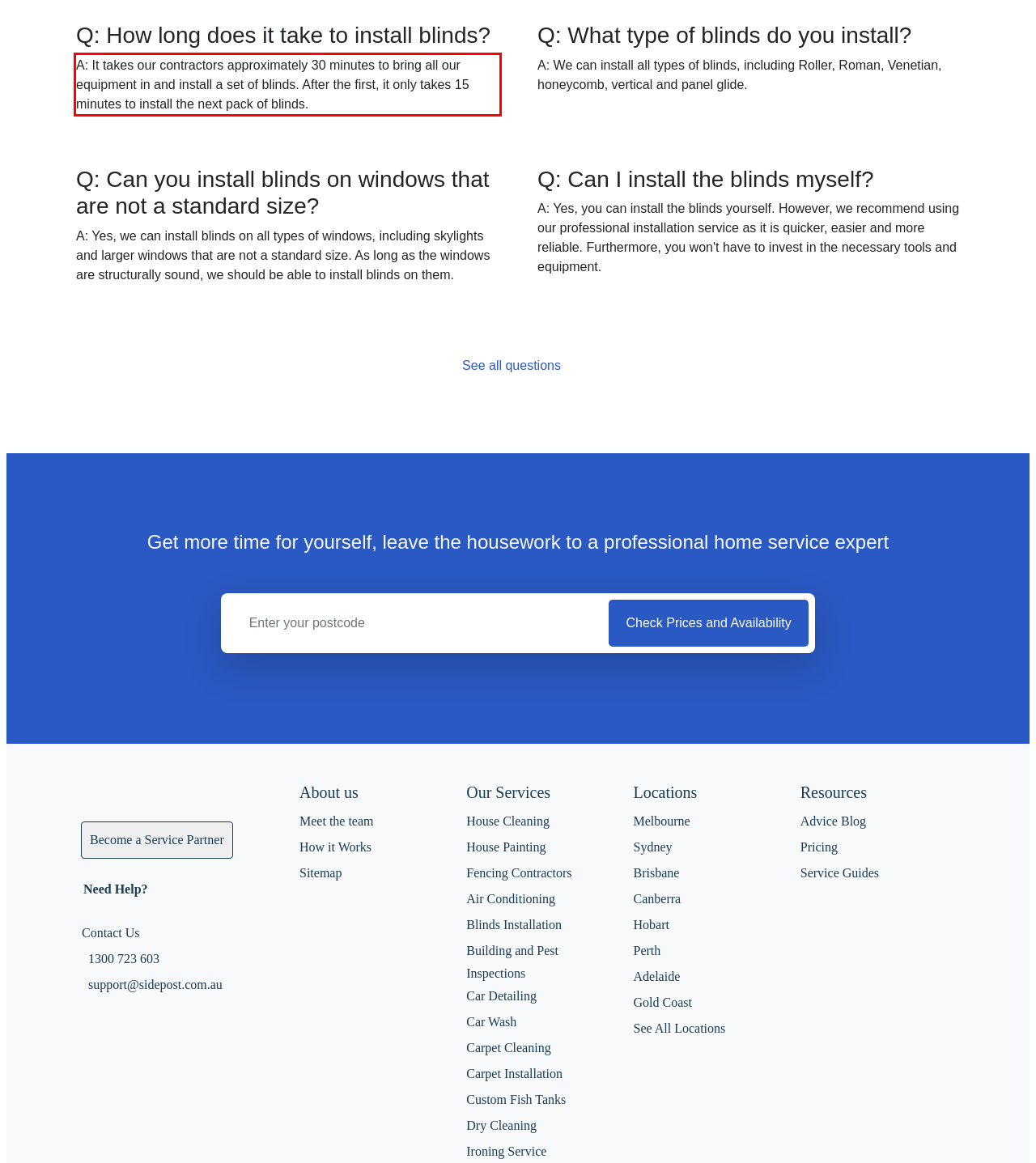You have a screenshot of a webpage where a UI element is enclosed in a red rectangle. Perform OCR to capture the text inside this red rectangle.

A: It takes our contractors approximately 30 minutes to bring all our equipment in and install a set of blinds. After the first, it only takes 15 minutes to install the next pack of blinds.